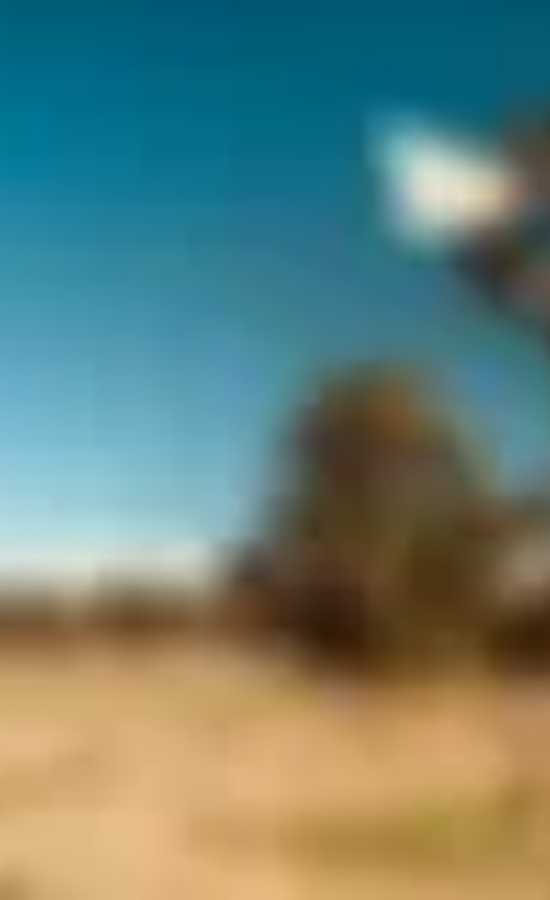What is the condition of the windmill's structure?
Kindly give a detailed and elaborate answer to the question.

The caption describes the windmill's structure as 'weathered', suggesting that it has been affected by the elements and has a worn, aged appearance.